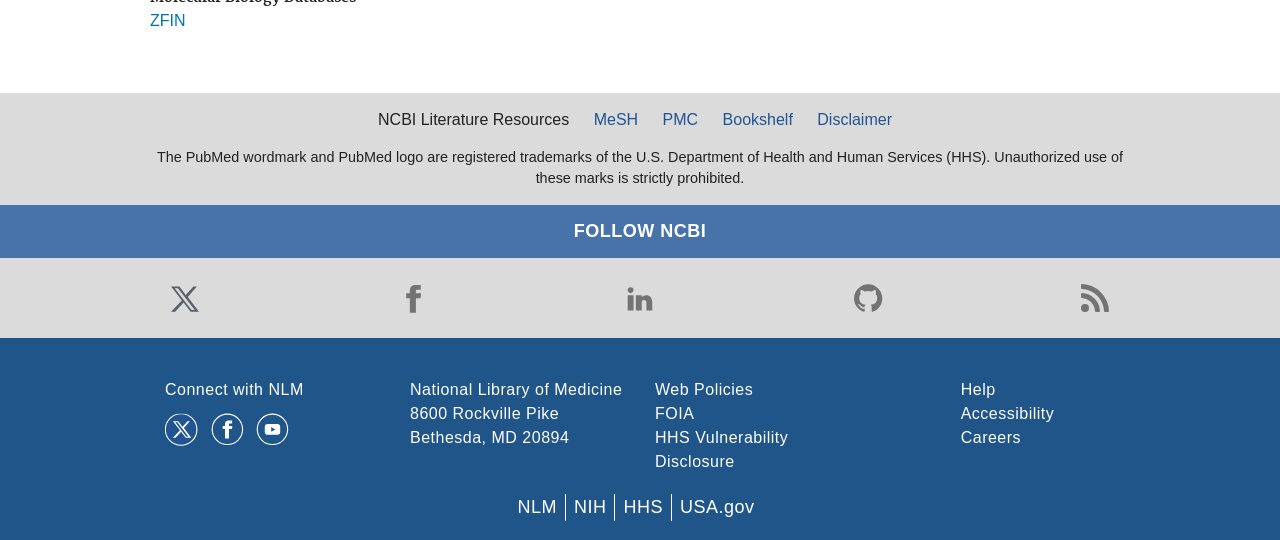Please find the bounding box coordinates of the element that must be clicked to perform the given instruction: "Go to Bookshelf". The coordinates should be four float numbers from 0 to 1, i.e., [left, top, right, bottom].

[0.557, 0.2, 0.627, 0.245]